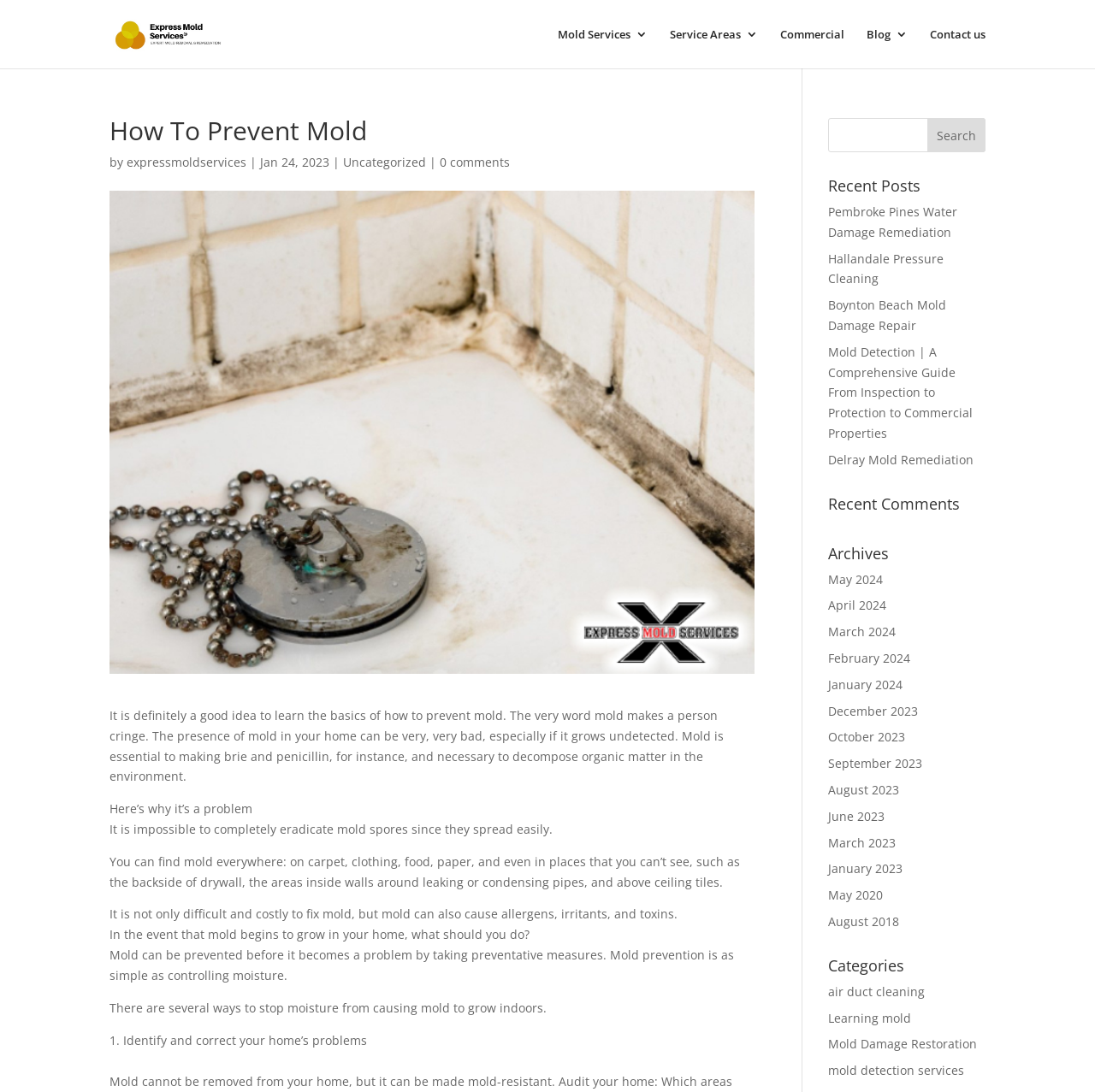Please identify the bounding box coordinates of the element that needs to be clicked to perform the following instruction: "Read the blog post".

[0.791, 0.026, 0.829, 0.063]